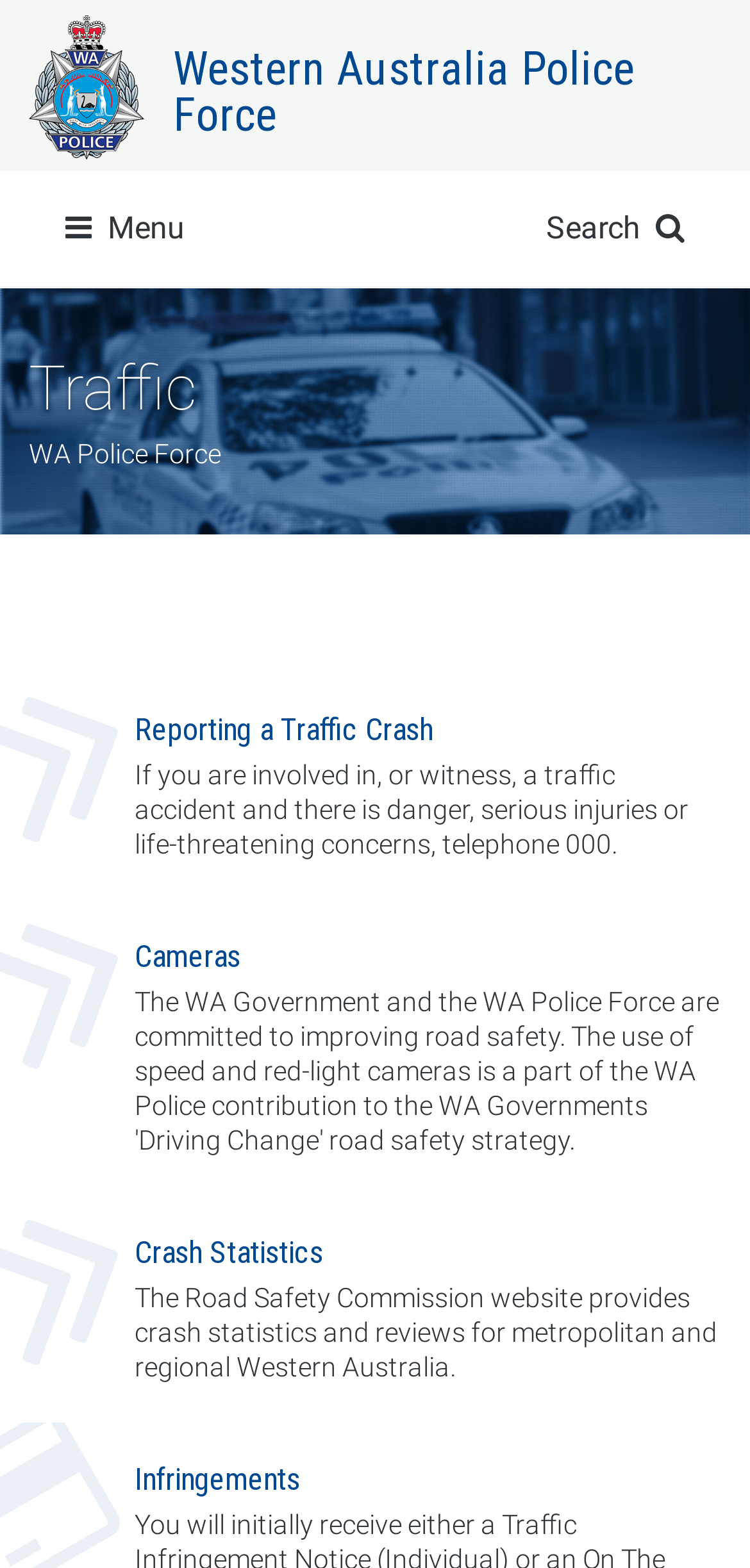Look at the image and write a detailed answer to the question: 
What is the recommended action in case of a traffic accident with danger or serious injuries?

According to the link text 'Reporting a Traffic Crash', in case of a traffic accident with danger, serious injuries or life-threatening concerns, one should telephone 000, as indicated by the link text.